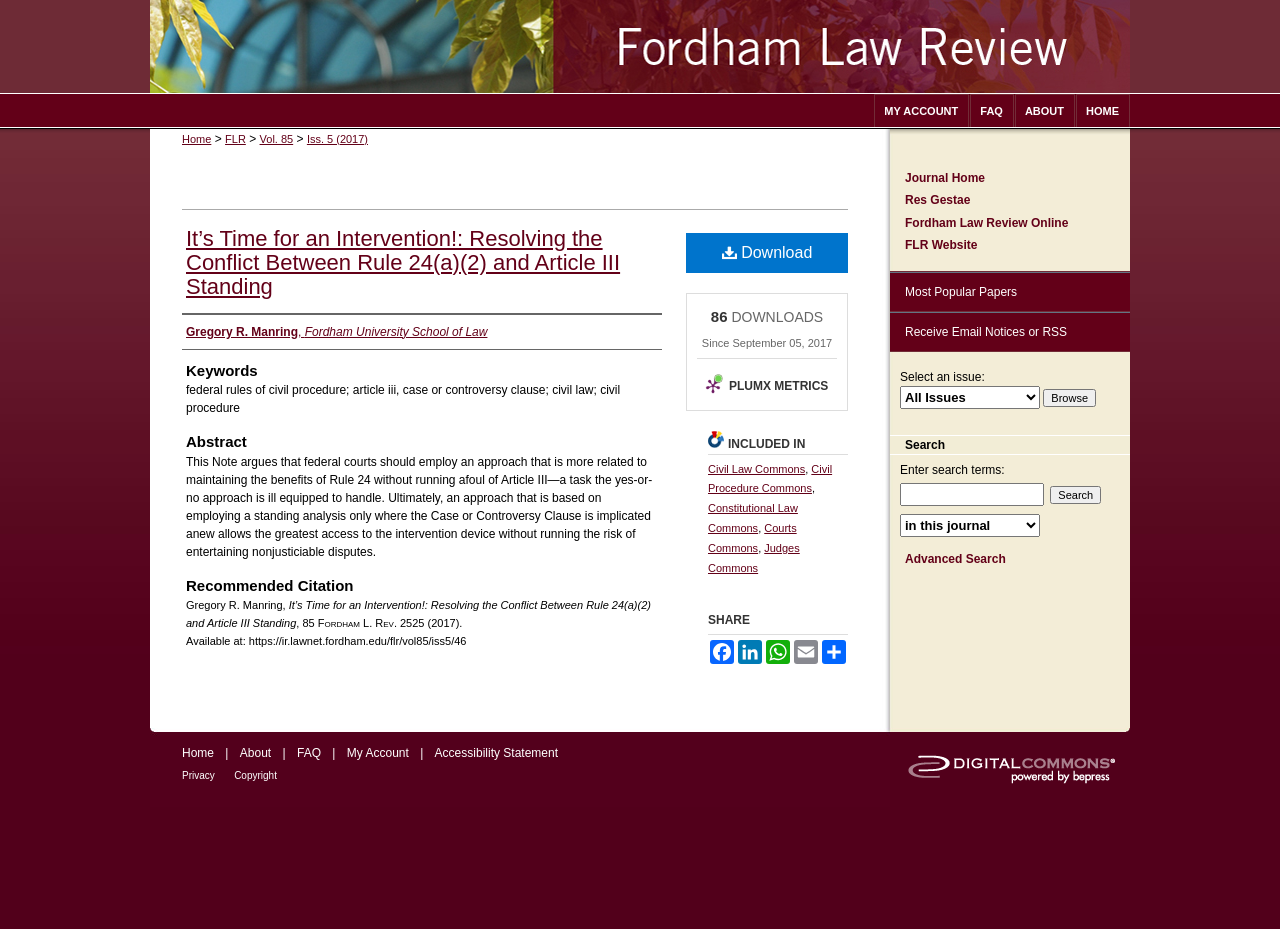Carefully examine the image and provide an in-depth answer to the question: What is the title of the article?

I found the answer by looking at the heading element with the text 'It’s Time for an Intervention!: Resolving the Conflict Between Rule 24(a)(2) and Article III Standing' which is located below the navigation menu.